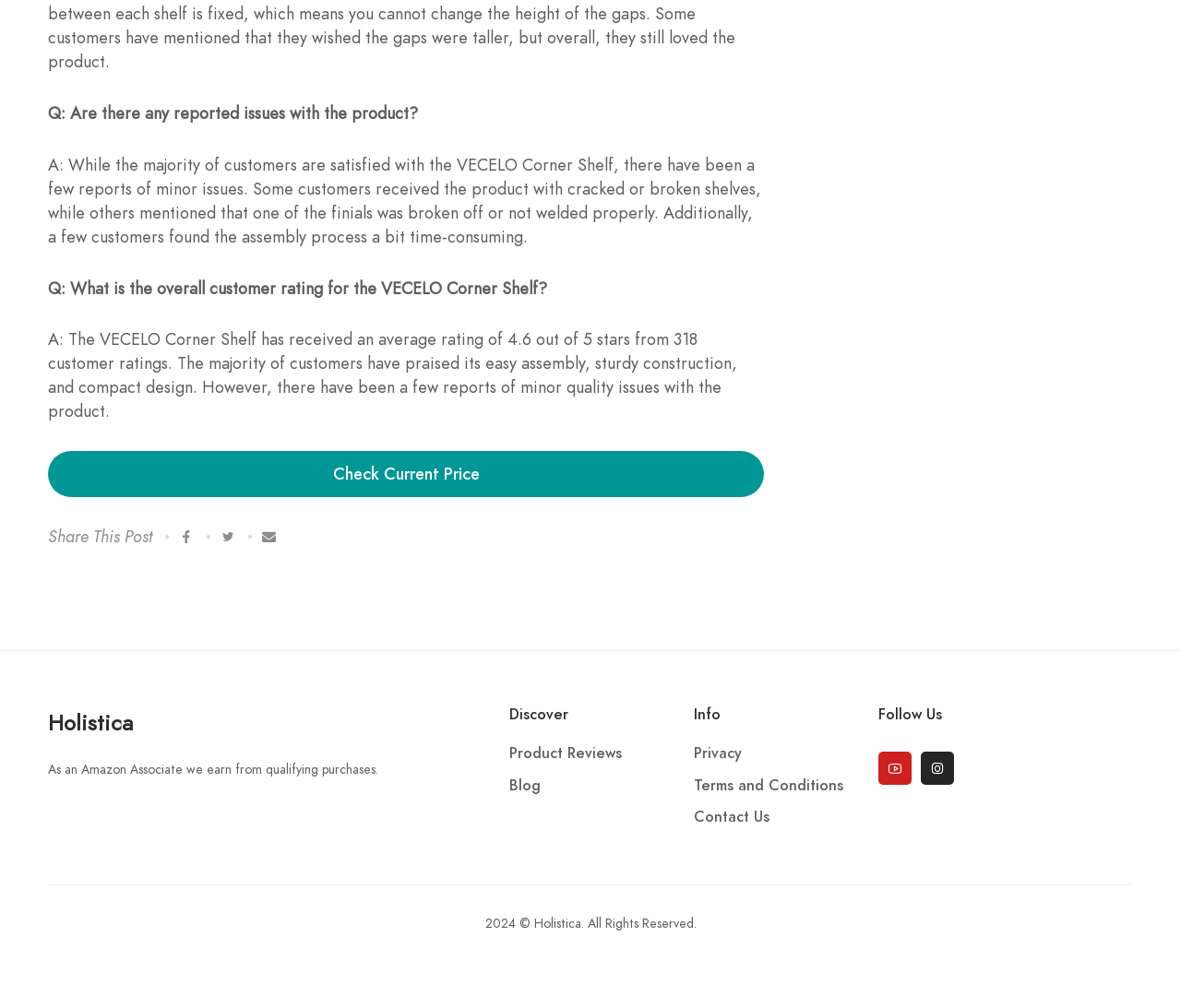Identify the bounding box coordinates of the area you need to click to perform the following instruction: "Read Product Reviews".

[0.431, 0.738, 0.527, 0.758]